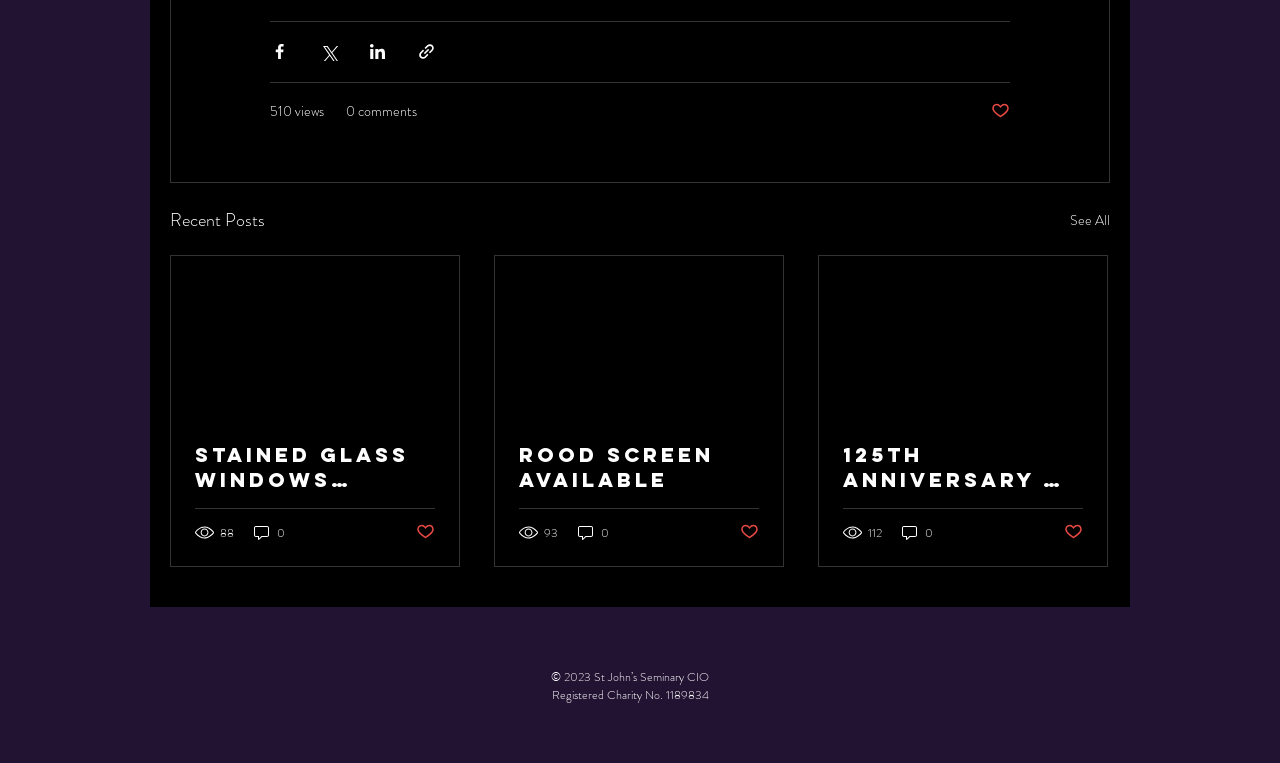Identify the coordinates of the bounding box for the element that must be clicked to accomplish the instruction: "Share via Facebook".

[0.211, 0.055, 0.226, 0.08]